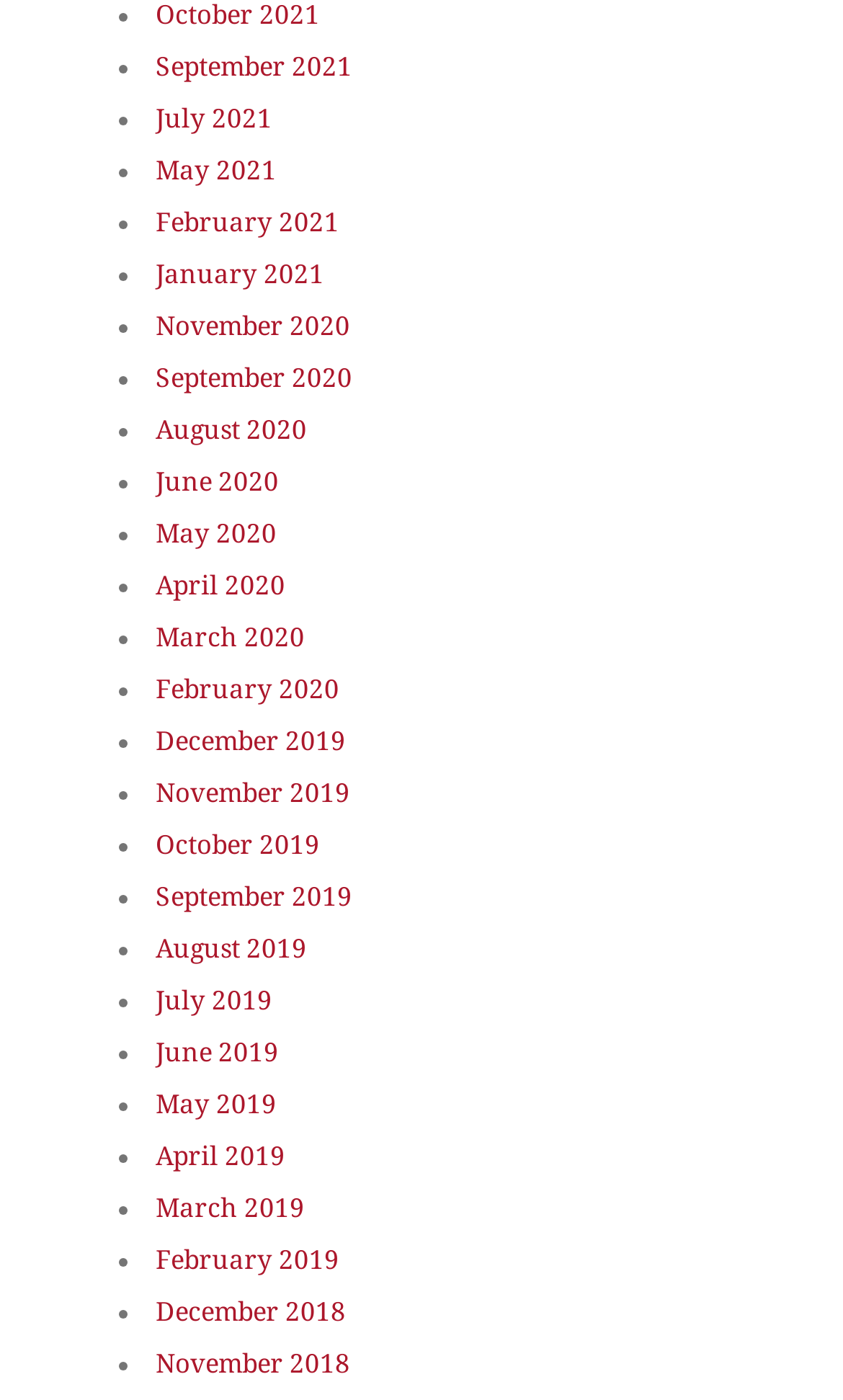Provide a one-word or short-phrase response to the question:
How many months are listed in each year?

Varies